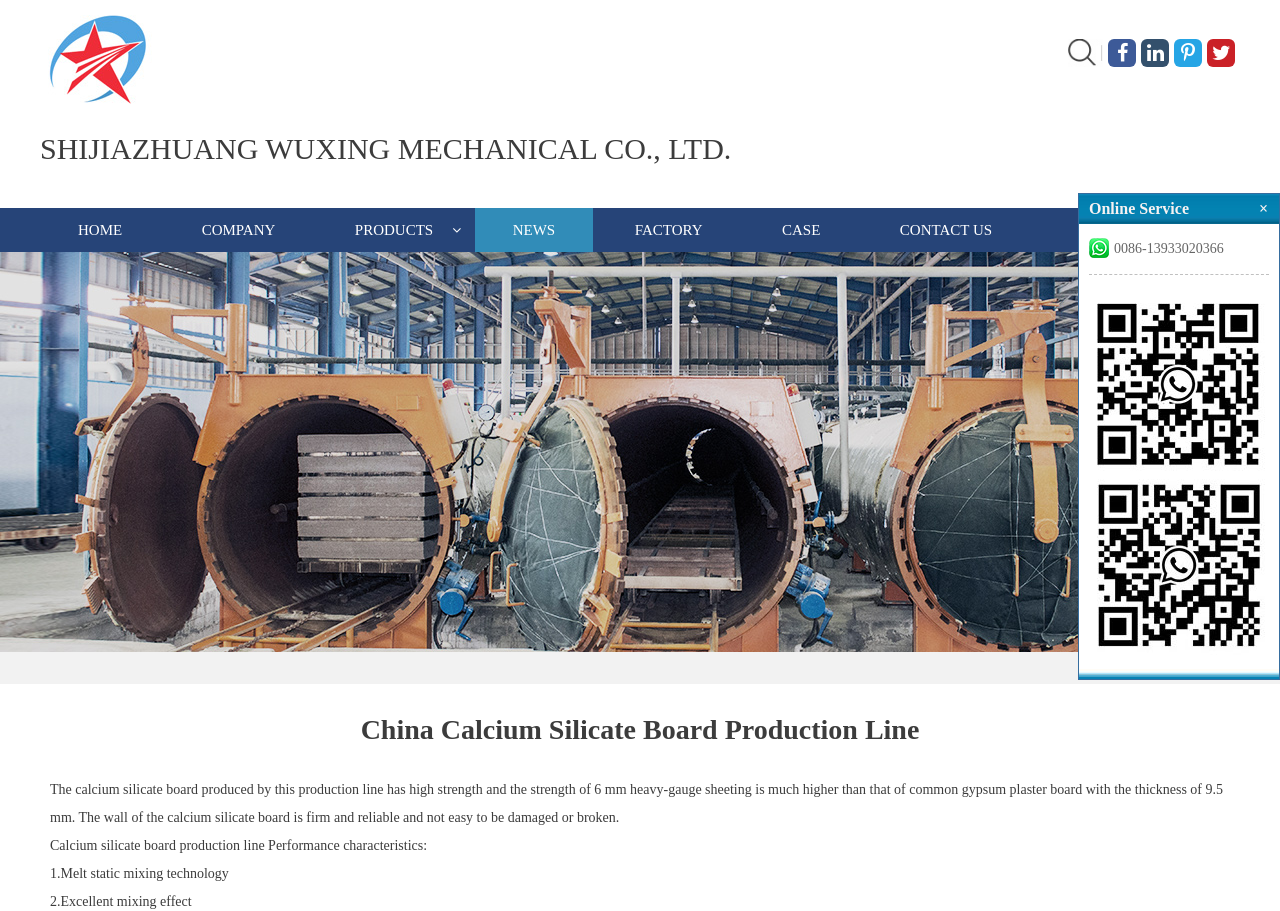Determine the bounding box coordinates for the UI element described. Format the coordinates as (top-left x, top-left y, bottom-right x, bottom-right y) and ensure all values are between 0 and 1. Element description: Contact Us

[0.673, 0.228, 0.805, 0.277]